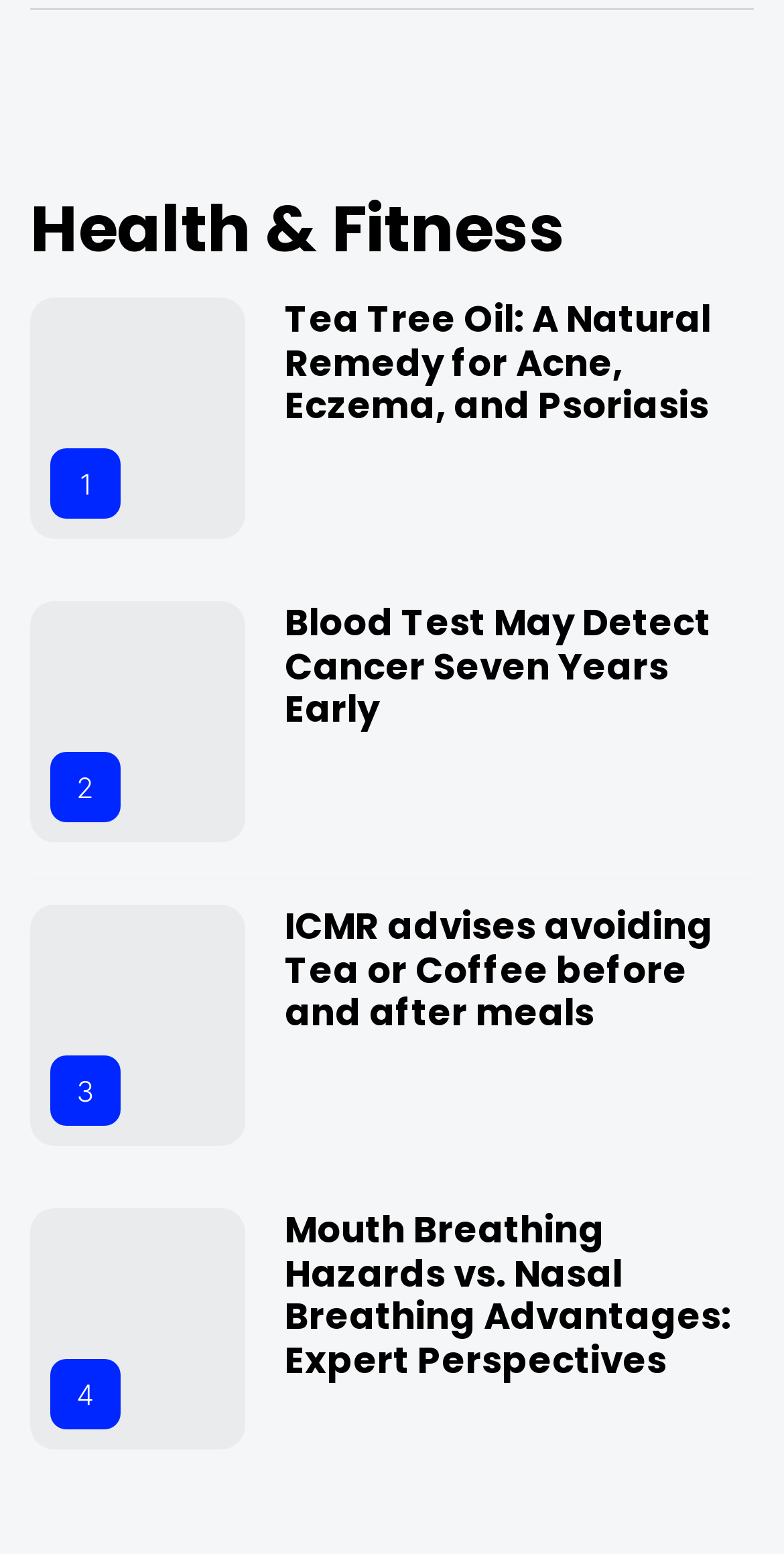Could you highlight the region that needs to be clicked to execute the instruction: "Read about Tea Tree Oil"?

[0.363, 0.189, 0.907, 0.277]